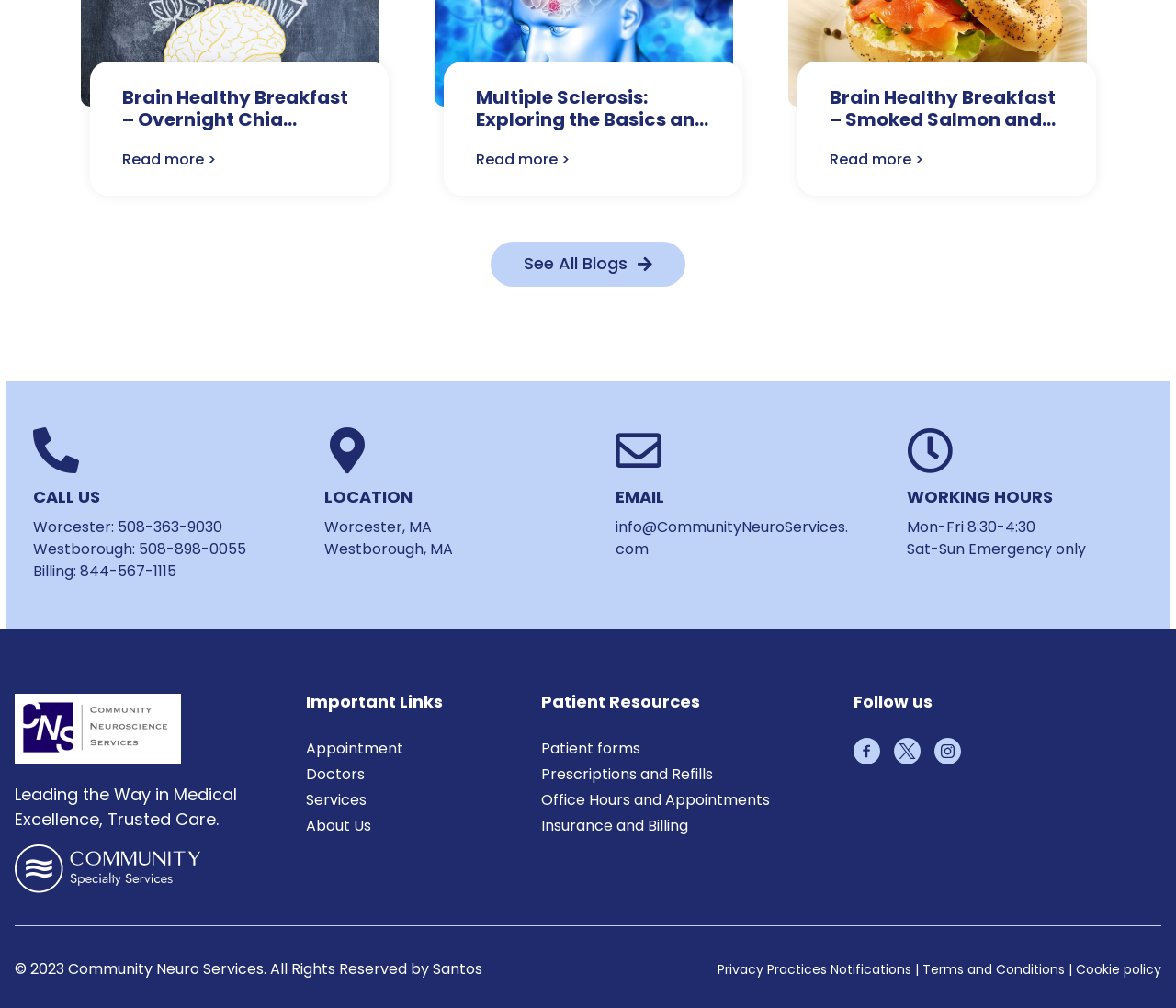For the following element description, predict the bounding box coordinates in the format (top-left x, top-left y, bottom-right x, bottom-right y). All values should be floating point numbers between 0 and 1. Description: Prac

[0.649, 0.952, 0.677, 0.971]